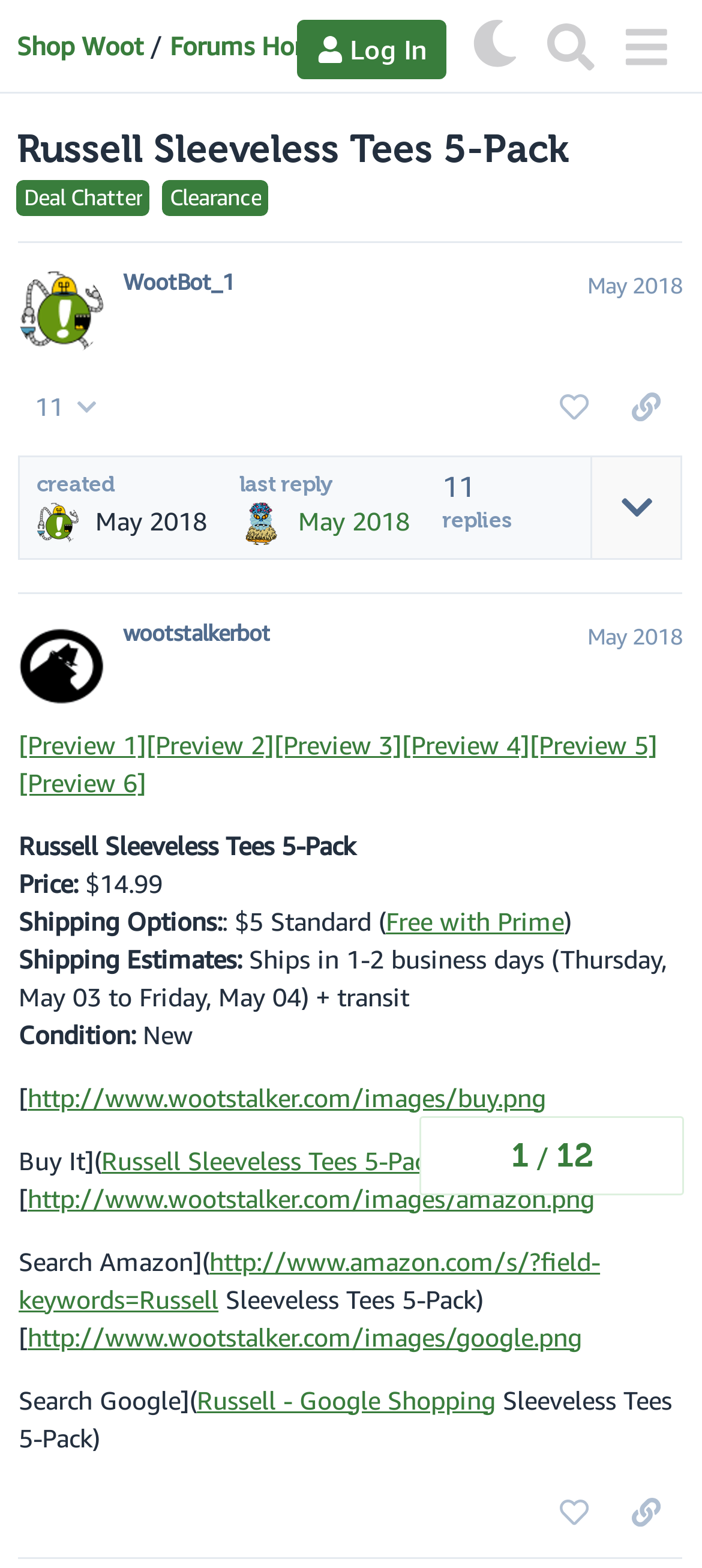Find the primary header on the webpage and provide its text.

Russell Sleeveless Tees 5-Pack